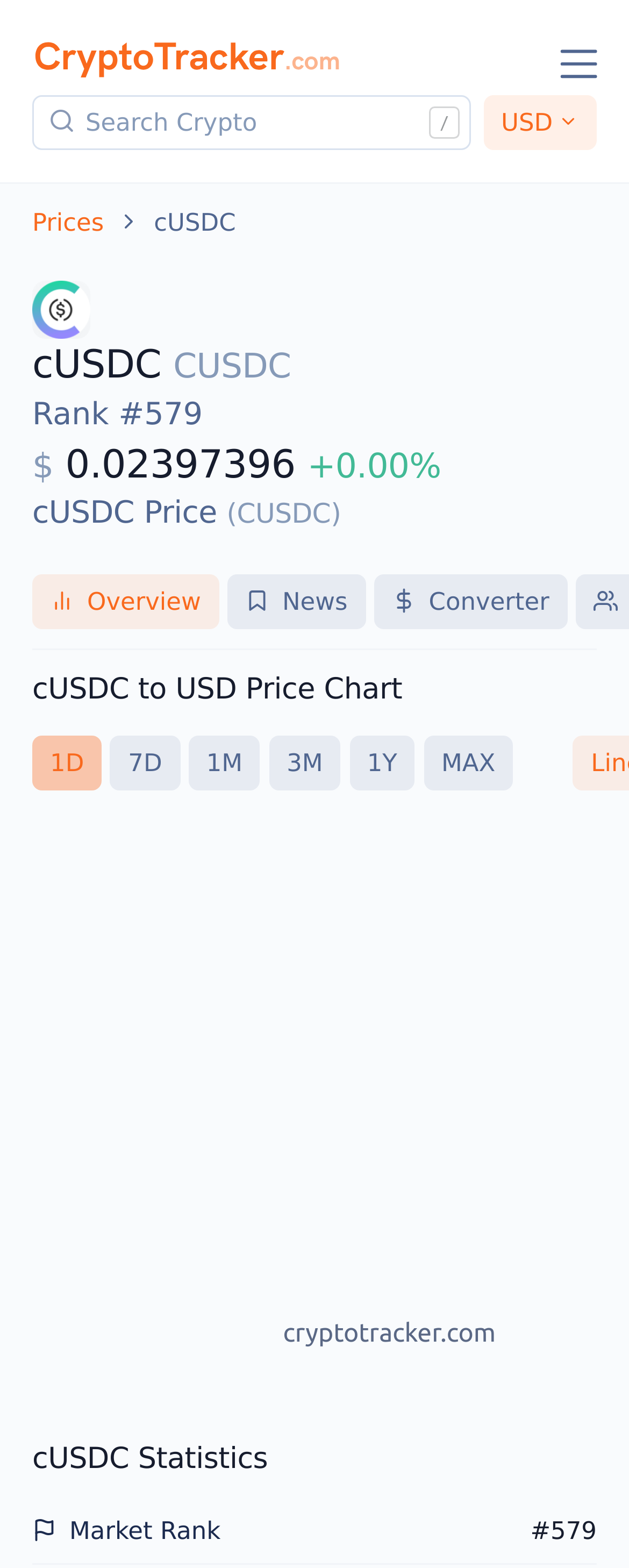Respond to the following query with just one word or a short phrase: 
What is the market cap of cUSDC?

Not explicitly stated